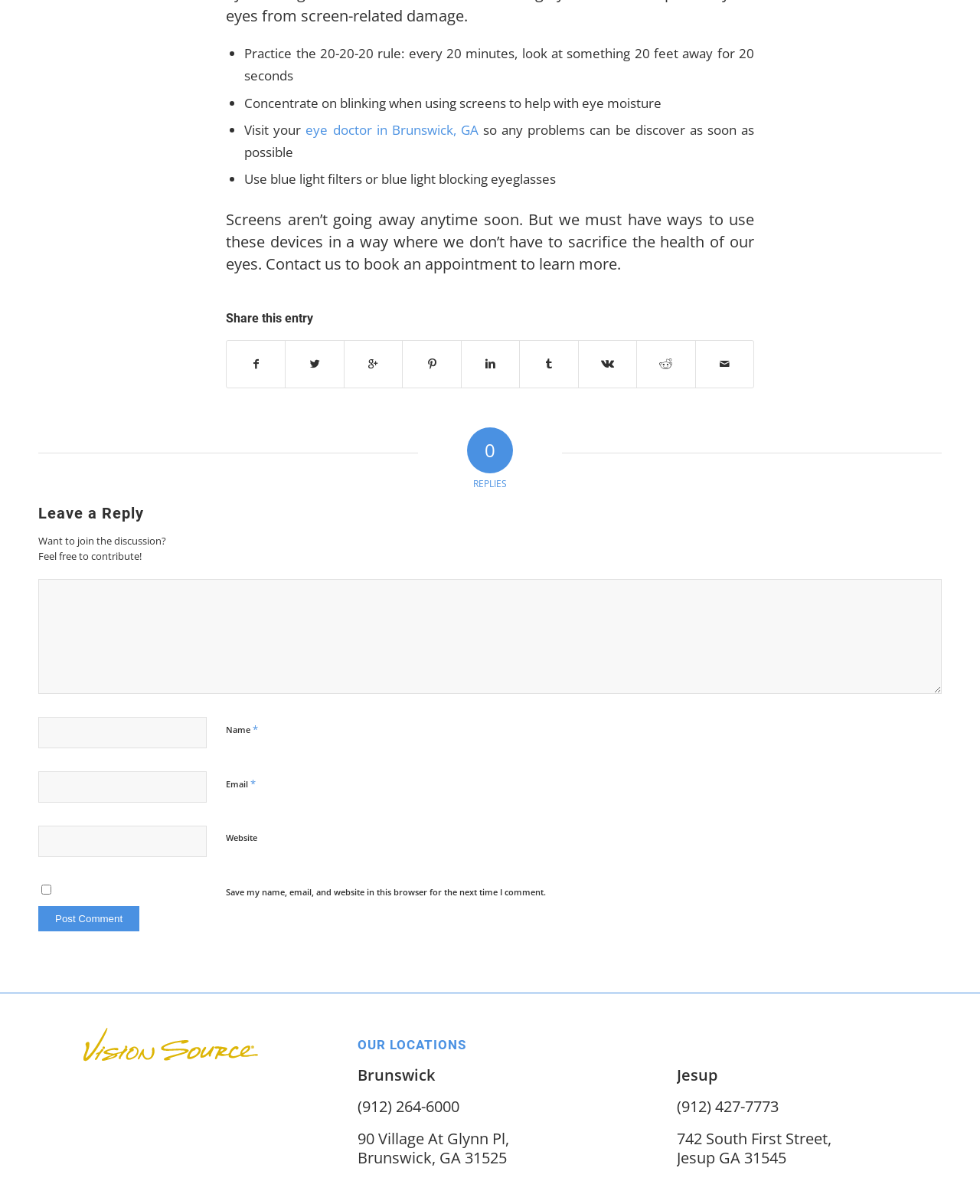Find the bounding box coordinates of the element's region that should be clicked in order to follow the given instruction: "Click the 'Share this entry' link". The coordinates should consist of four float numbers between 0 and 1, i.e., [left, top, right, bottom].

[0.23, 0.259, 0.77, 0.27]